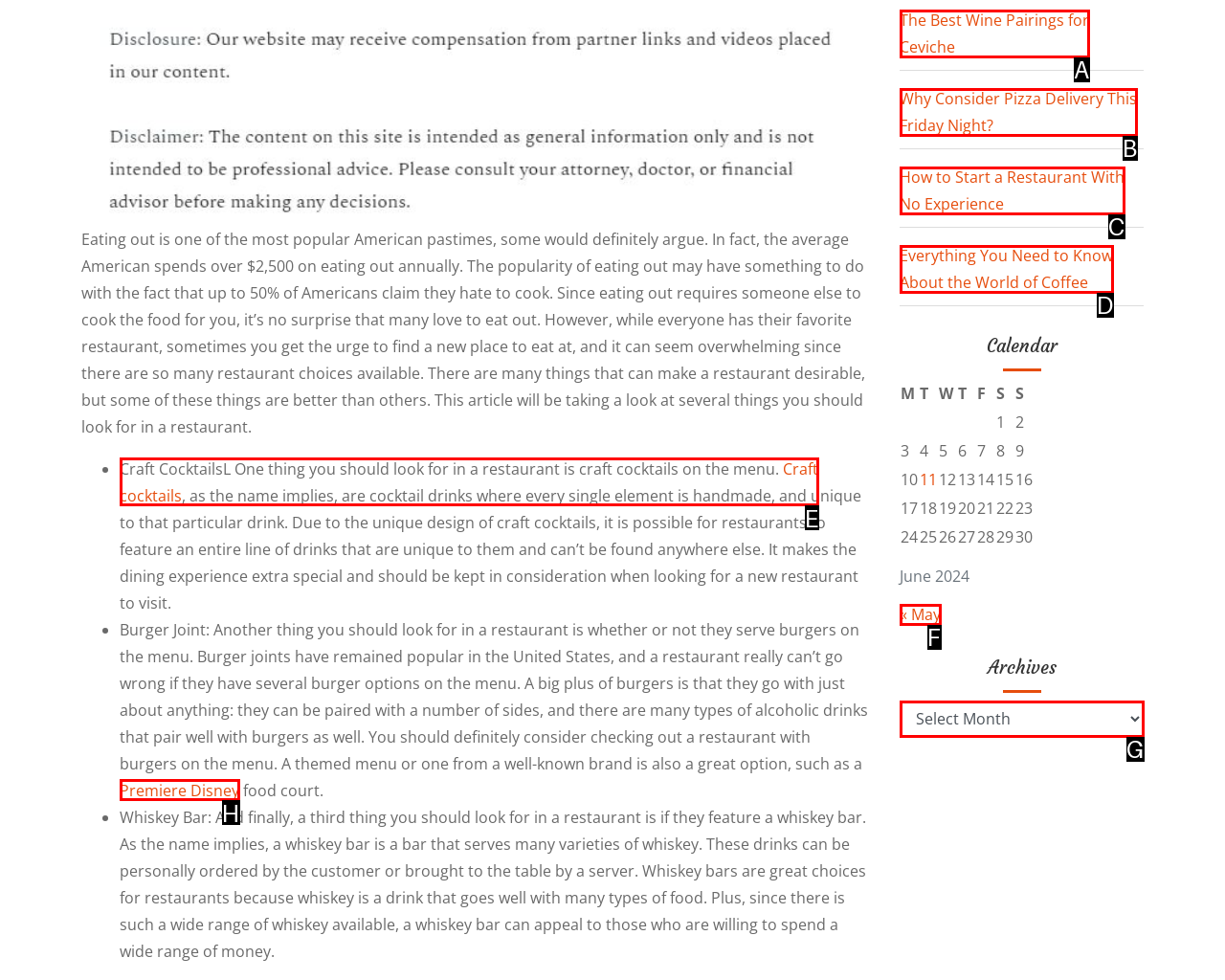Identify the letter of the UI element that fits the description: aria-label="Next page"
Respond with the letter of the option directly.

None